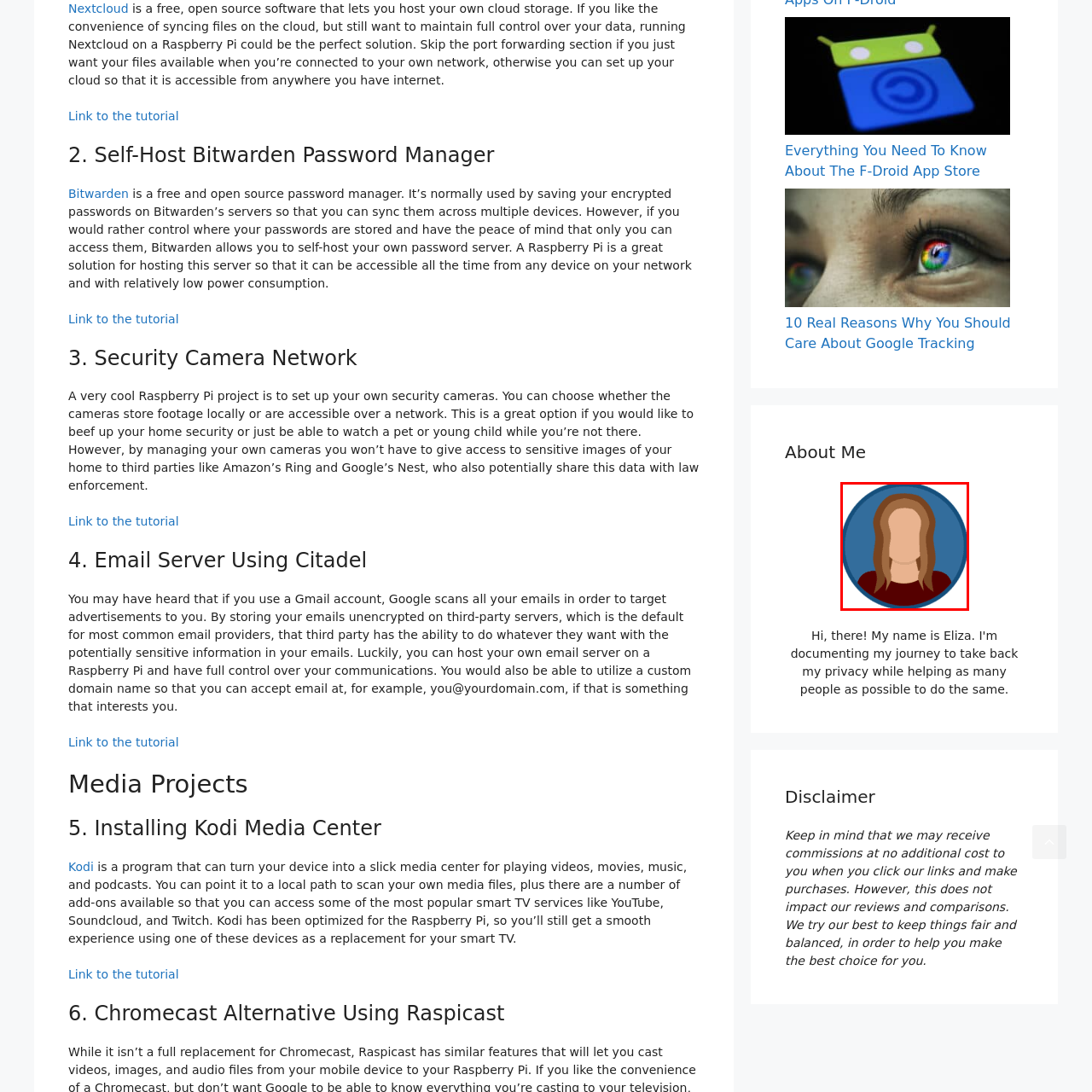Is the illustration style detailed?
Refer to the image highlighted by the red box and give a one-word or short-phrase answer reflecting what you see.

No